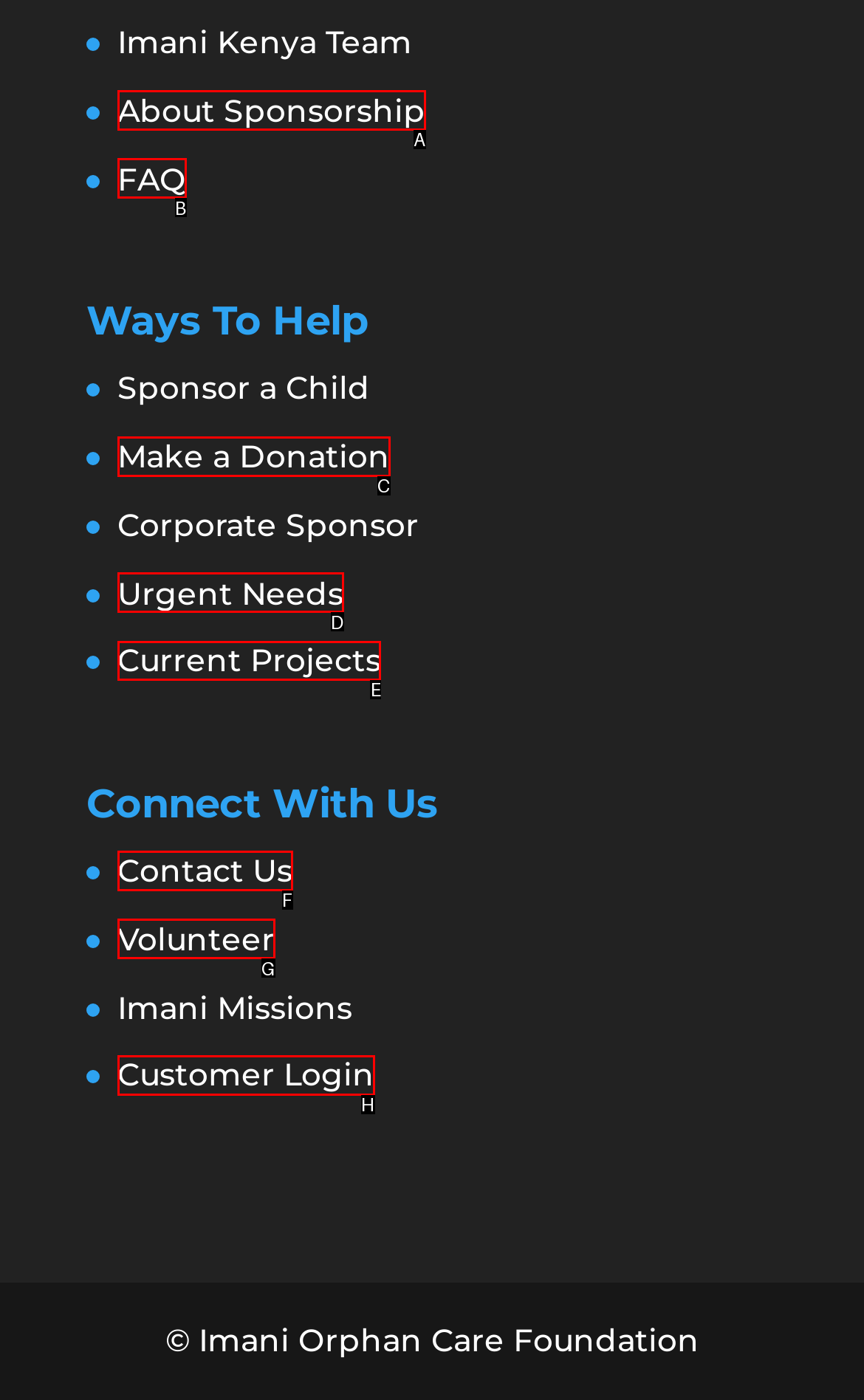Tell me the correct option to click for this task: View current projects
Write down the option's letter from the given choices.

E